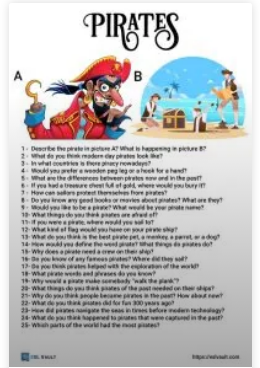Thoroughly describe everything you see in the image.

The image titled "25 Pirates Conversation Questions for ESL" features an engaging, colorful design that revolves around a pirate theme. The scene is divided into two parts: on one side, there is a cartoonish pirate, complete with a hat and eye patch, holding a hook and exhibiting a mischievous grin. He stands confidently, embodying the adventurous spirit commonly associated with piracy. On the opposite side, a serene beach setting is depicted, where two individuals appear to be digging near a treasure chest surrounded by palm trees and ocean waves. 

Next to these illustrations, a list of conversation questions prompts learners to engage in dialogues about pirates. The questions encourage creativity and critical thinking, asking things like what modern-day pirates might be like, differences between male and female pirates, and how one would feel about sailing the seas. Overall, this resource serves as an effective tool for ESL educators, providing both visual stimulation and interactive discussion starters, perfect for language learning focused on fun themes.